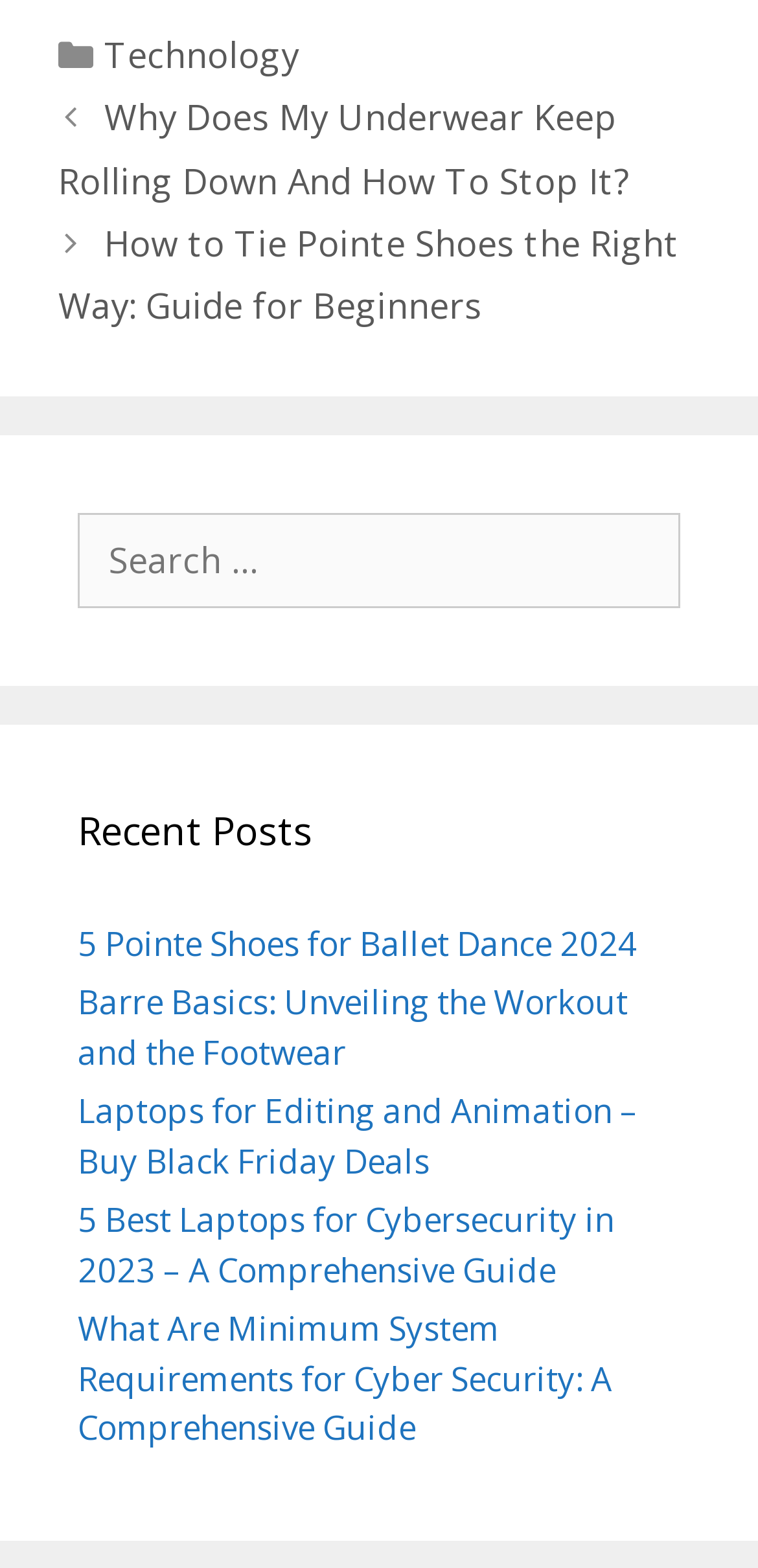What is the title of the first post?
Using the visual information, reply with a single word or short phrase.

Why Does My Underwear Keep Rolling Down And How To Stop It?